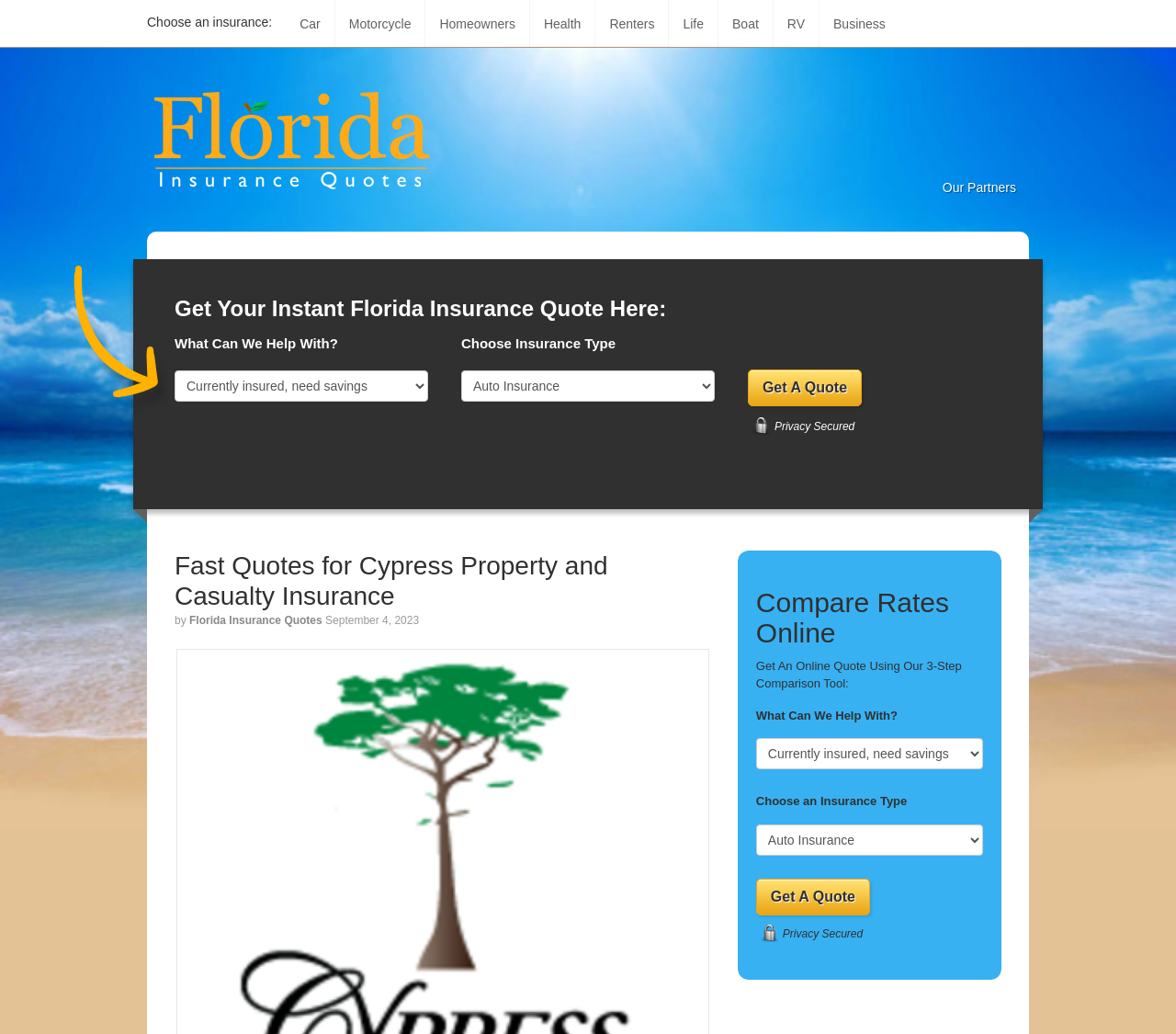Give a complete and precise description of the webpage's appearance.

This webpage is about Cypress Property and Casualty Insurance, with a focus on providing insurance quotes in Florida. At the top, there is a heading that reads "Superior Quotes for Cypress Property and Casualty Insurance". Below this, there is a section with a static text "Choose an insurance:" followed by a row of links to different types of insurance, including car, motorcycle, homeowners, health, renters, life, boat, RV, and business.

To the right of this section, there is a heading "Florida Insurance" with a link and an image below it. Further down, there is a section with a heading "Get Your Instant Florida Insurance Quote Here:" accompanied by an image and a static text "What Can We Help With?". Below this, there are two comboboxes, one for choosing an insurance type and another for selecting an option. There is also a button "Get A Quote" and a static text "Privacy Secured".

On the right side of the page, there is a section with a heading "Fast Quotes for Cypress Property and Casualty Insurance" followed by a link to "Florida Insurance Quotes" and a timestamp "September 4, 2023". Below this, there is a complementary section with a heading "Compare Rates Online" and a static text "Get An Online Quote Using Our 3-Step Comparison Tool:". This section also includes two comboboxes, a button "Get A Quote", and a static text "Privacy Secured".

Overall, the webpage is designed to provide users with a convenient way to get insurance quotes from Cypress Property and Casualty Insurance, with a focus on Florida insurance.